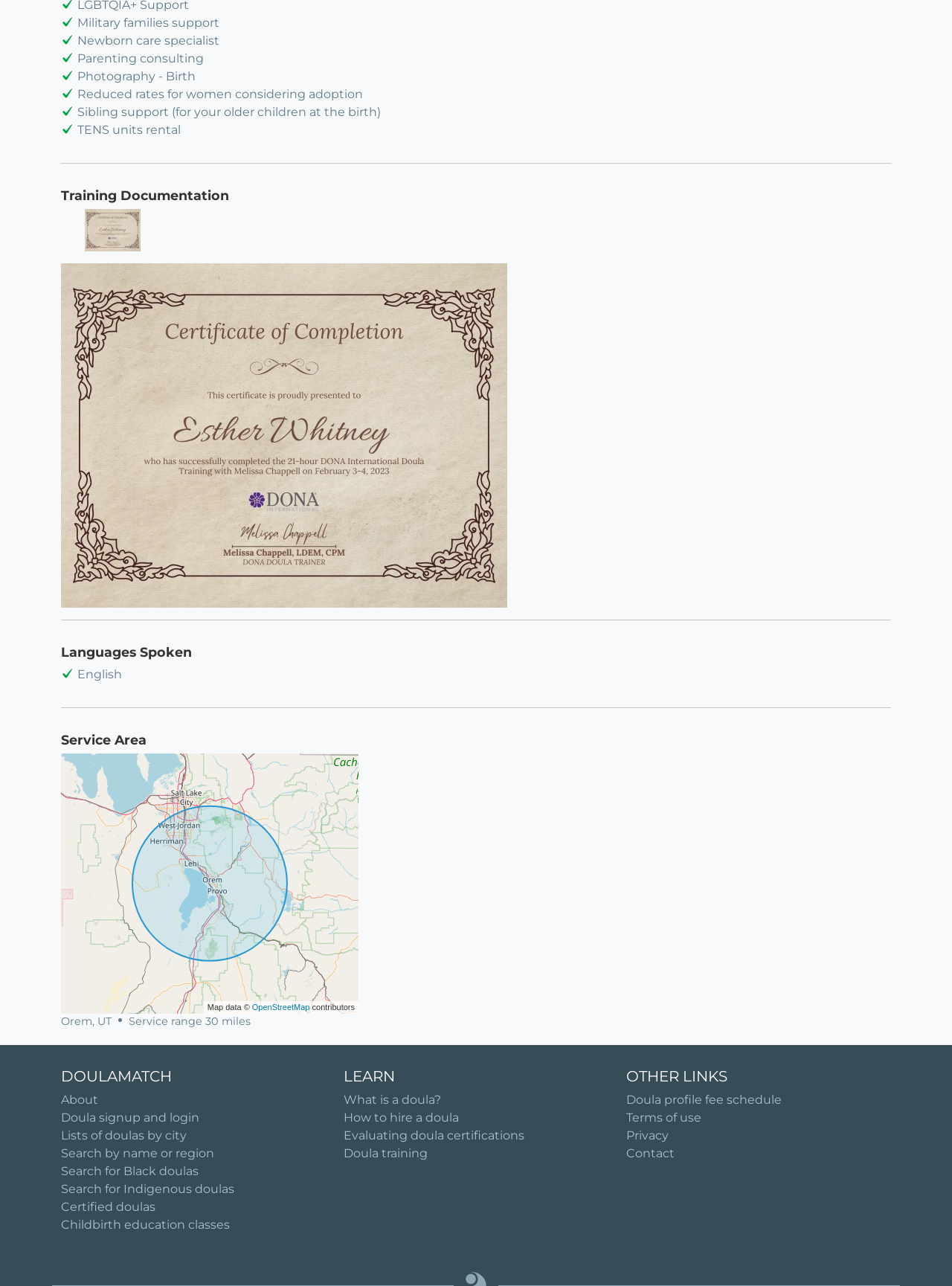Respond with a single word or short phrase to the following question: 
What is the 'LEARN' section about?

Doula-related education and information